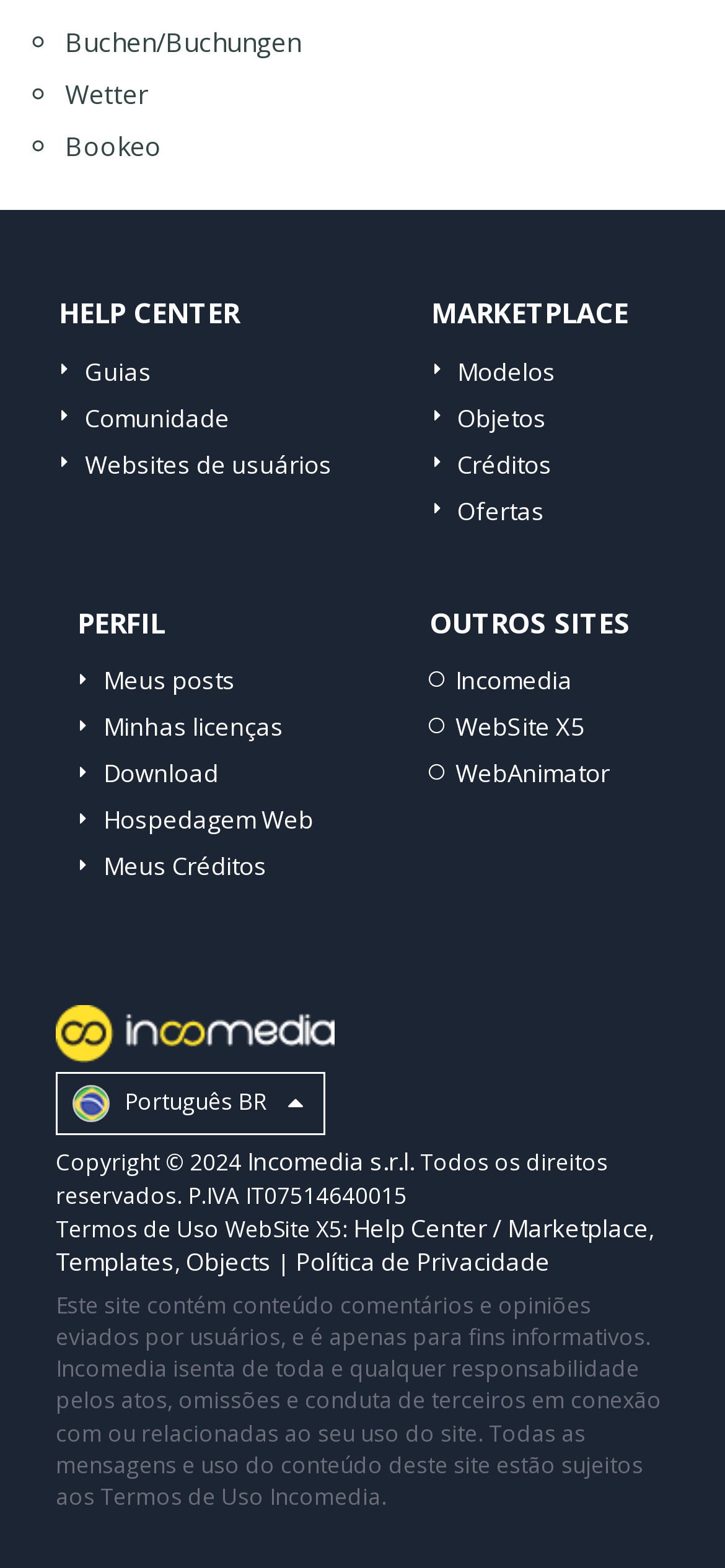Locate the bounding box coordinates of the clickable region to complete the following instruction: "Explore June."

None